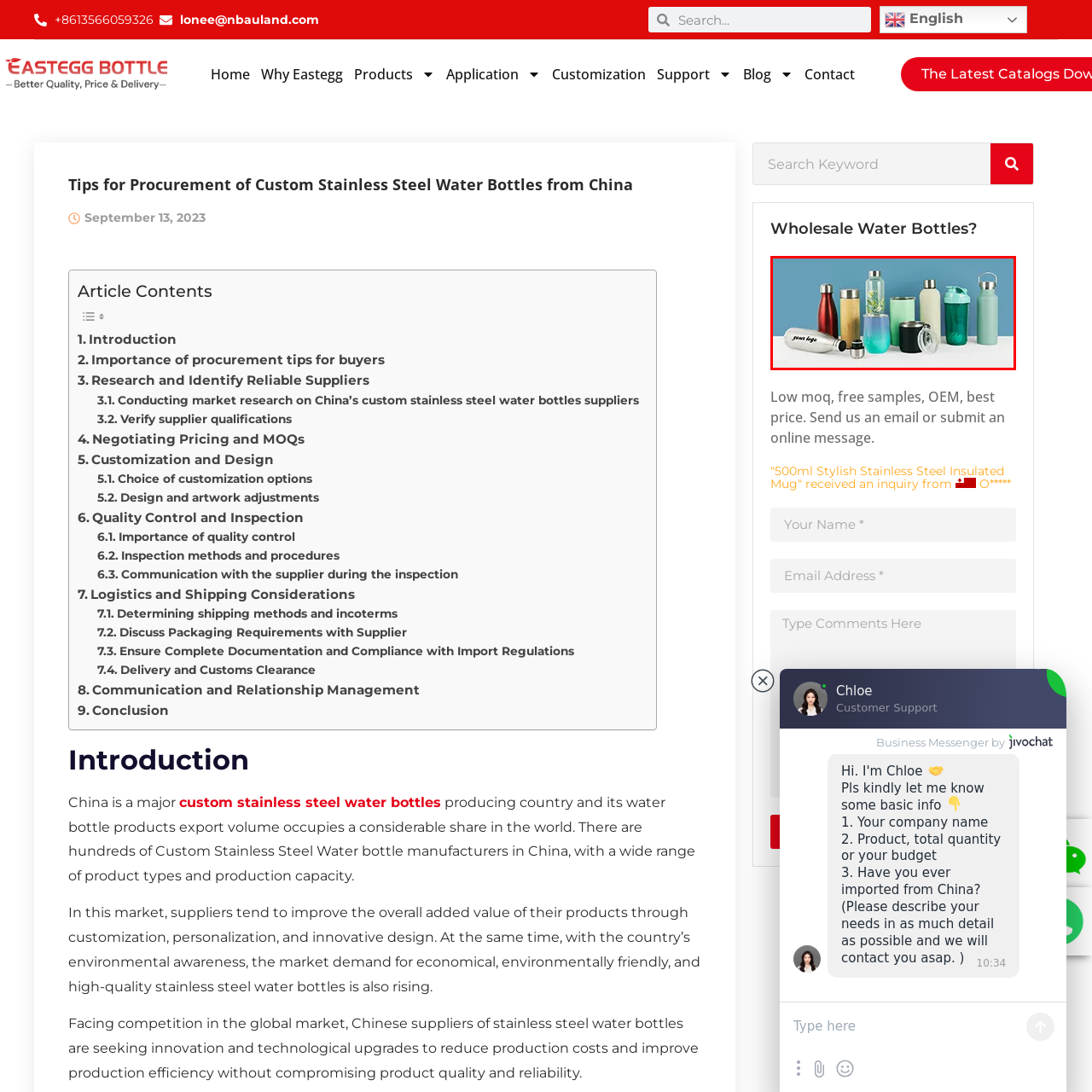What type of material is used in eco-friendly options?
Look closely at the portion of the image highlighted by the red bounding box and provide a comprehensive answer to the question.

According to the caption, the eco-friendly options featuring bamboo are part of the collection, implying that bamboo is the material used in these eco-friendly options.